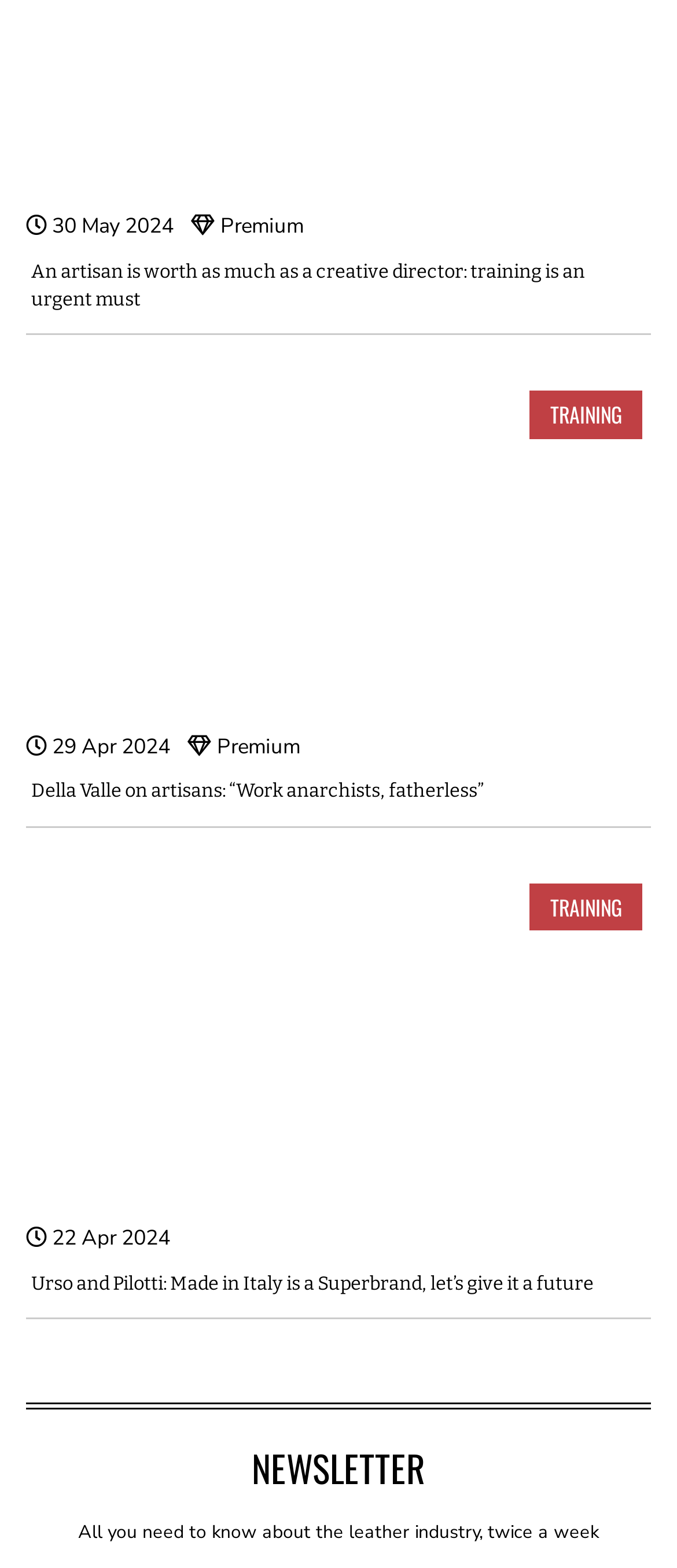What is the date of the first article?
Please respond to the question thoroughly and include all relevant details.

I found the date by looking at the StaticText element with the text '30 May 2024' which is located above the first article.